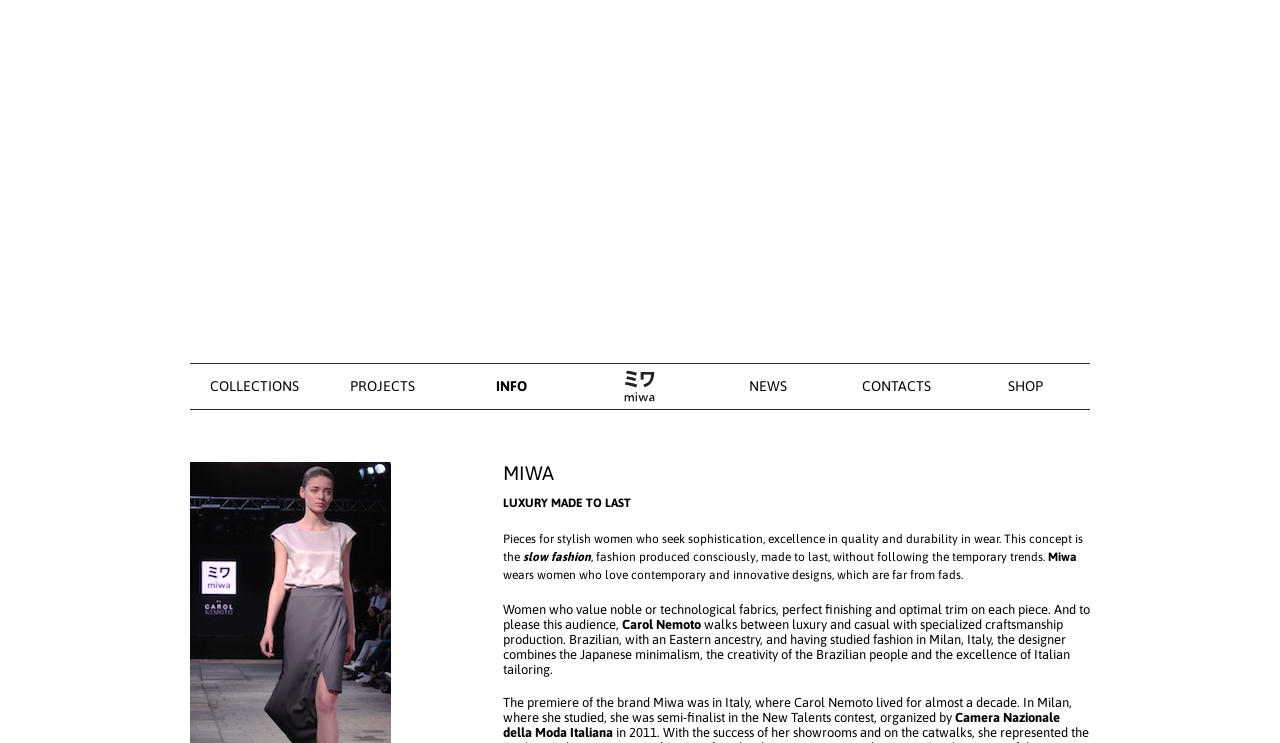Examine the screenshot and answer the question in as much detail as possible: Who is the designer?

The designer's name is mentioned in the text 'And to please this audience, Carol Nemoto walks between luxury and casual with specialized craftsmanship production.' which describes the designer's approach to fashion.